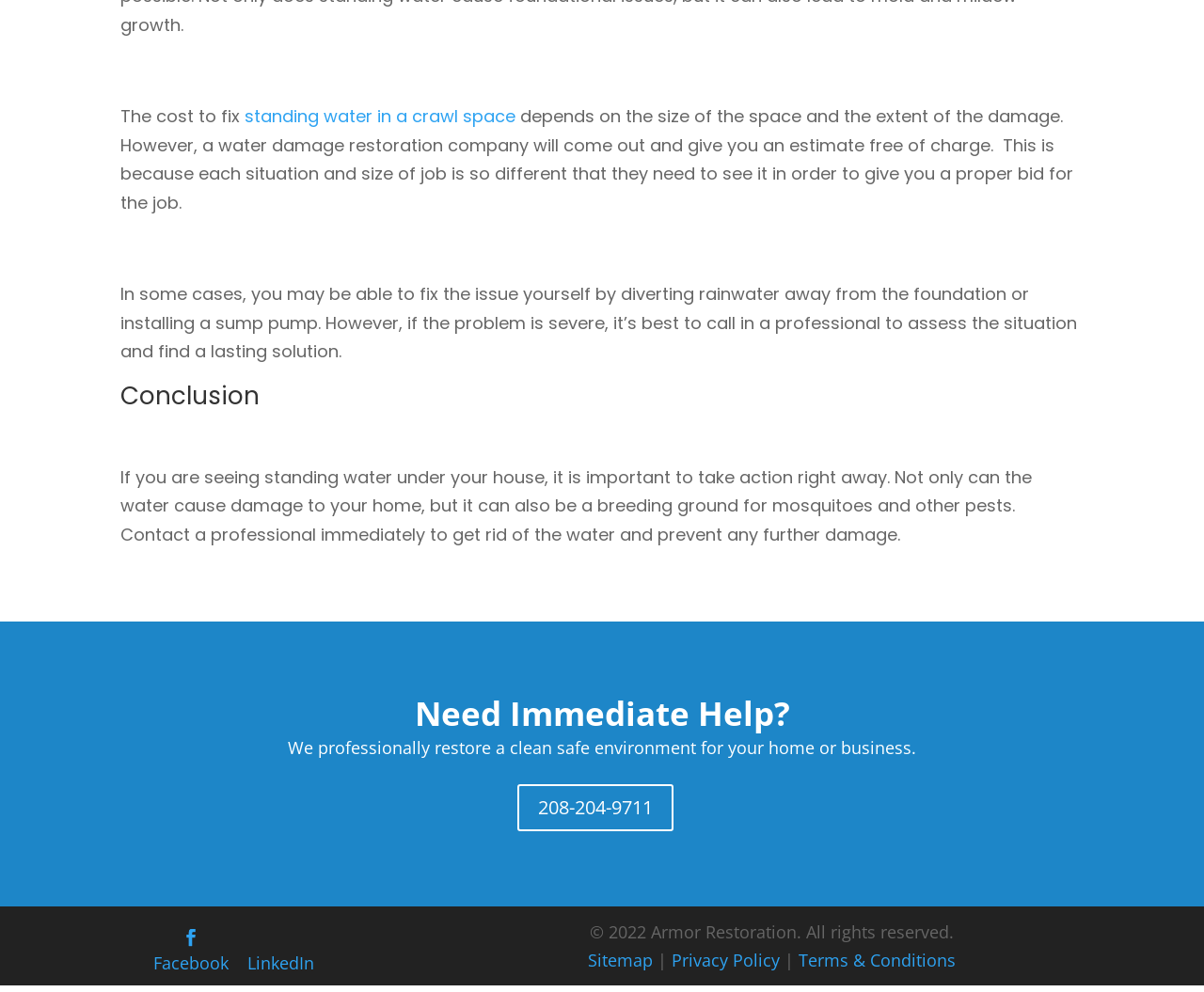Answer the question in a single word or phrase:
What is the phone number to contact for immediate help?

208-204-9711